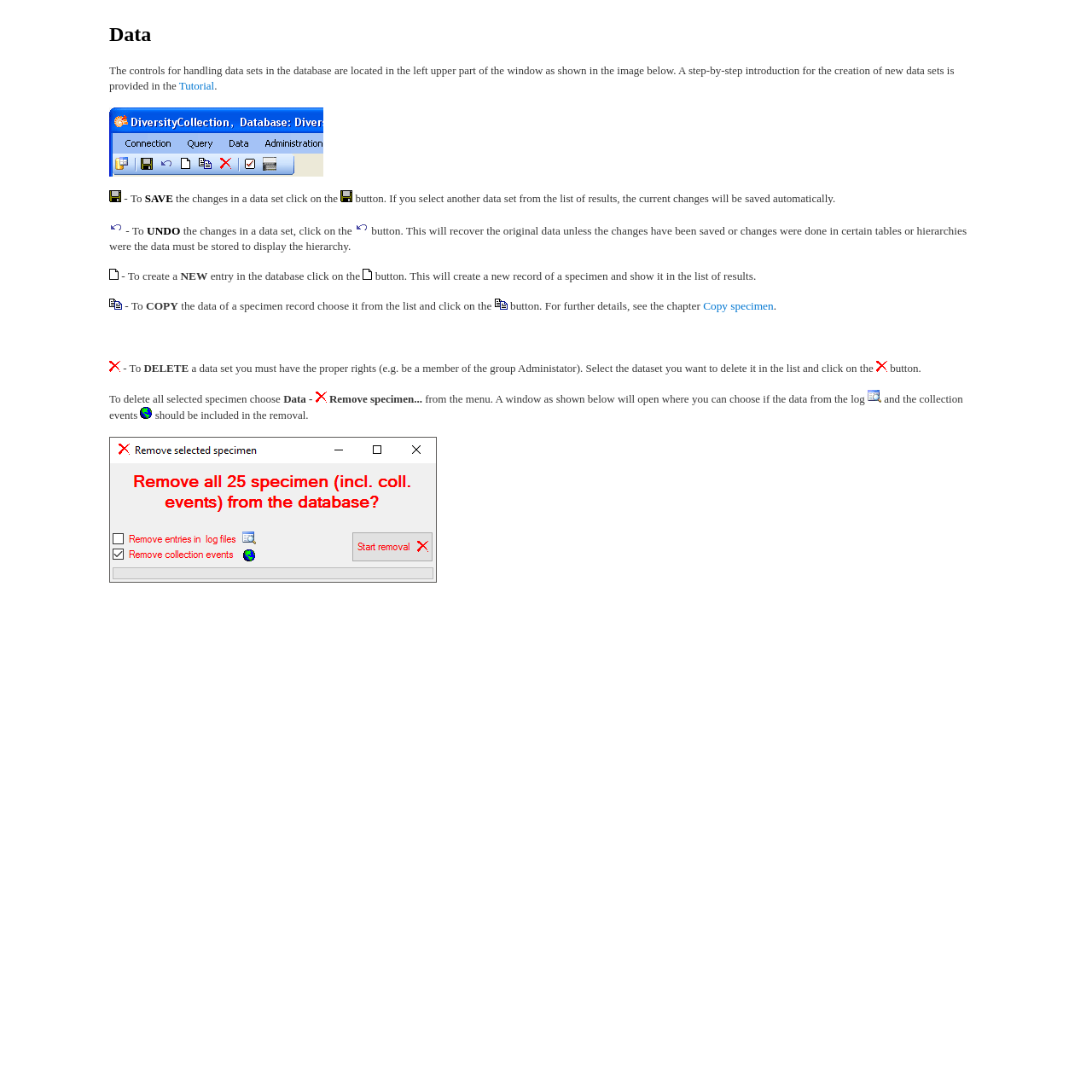What is required to delete a data set?
Examine the image and provide an in-depth answer to the question.

To delete a data set, I must have the proper rights, such as being a member of the group Administrator. This is mentioned in the text 'To delete a data set you must have the proper rights (e.g. be a member of the group Administrator).'